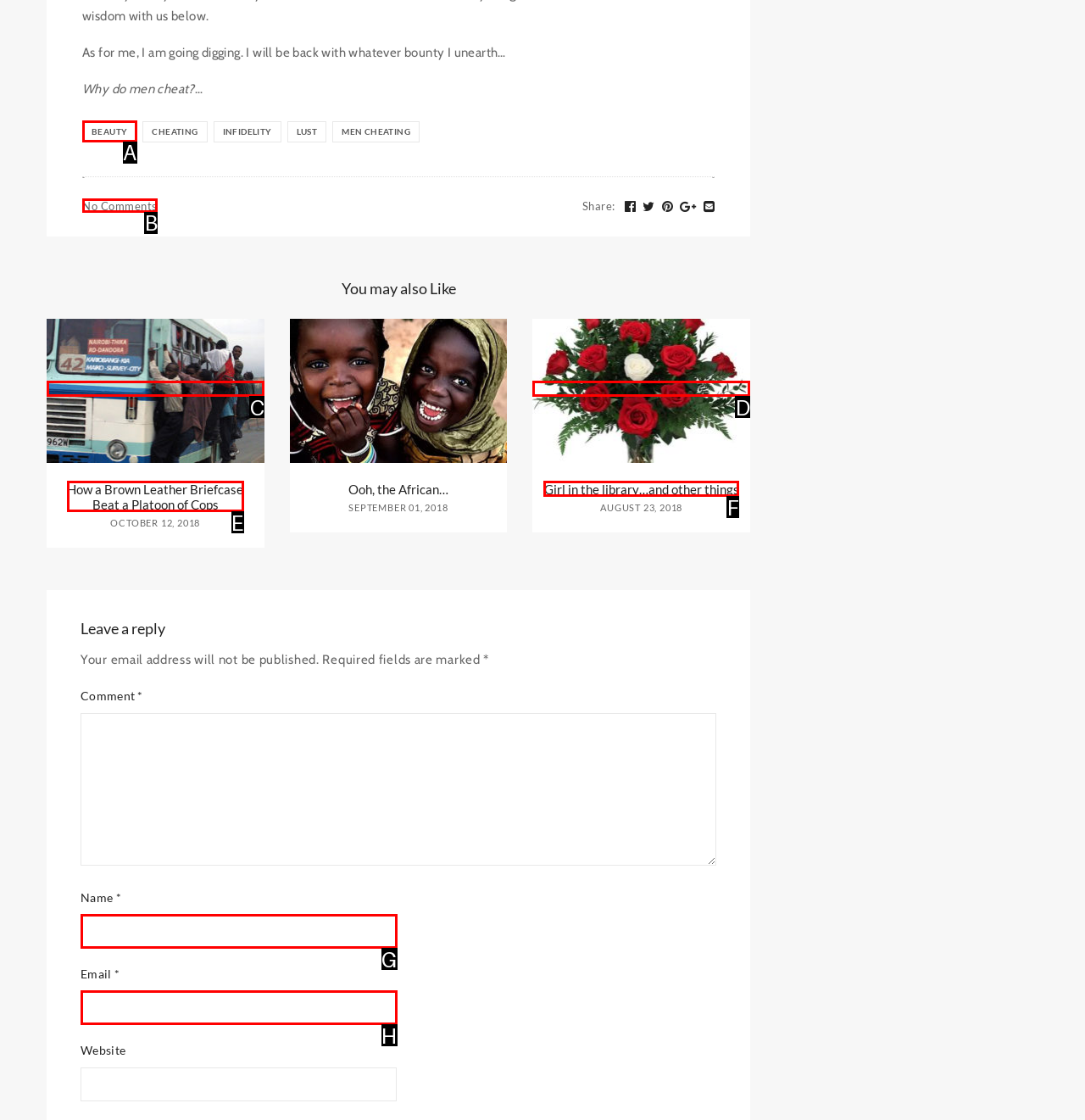Based on the description: Beauty, identify the matching lettered UI element.
Answer by indicating the letter from the choices.

A